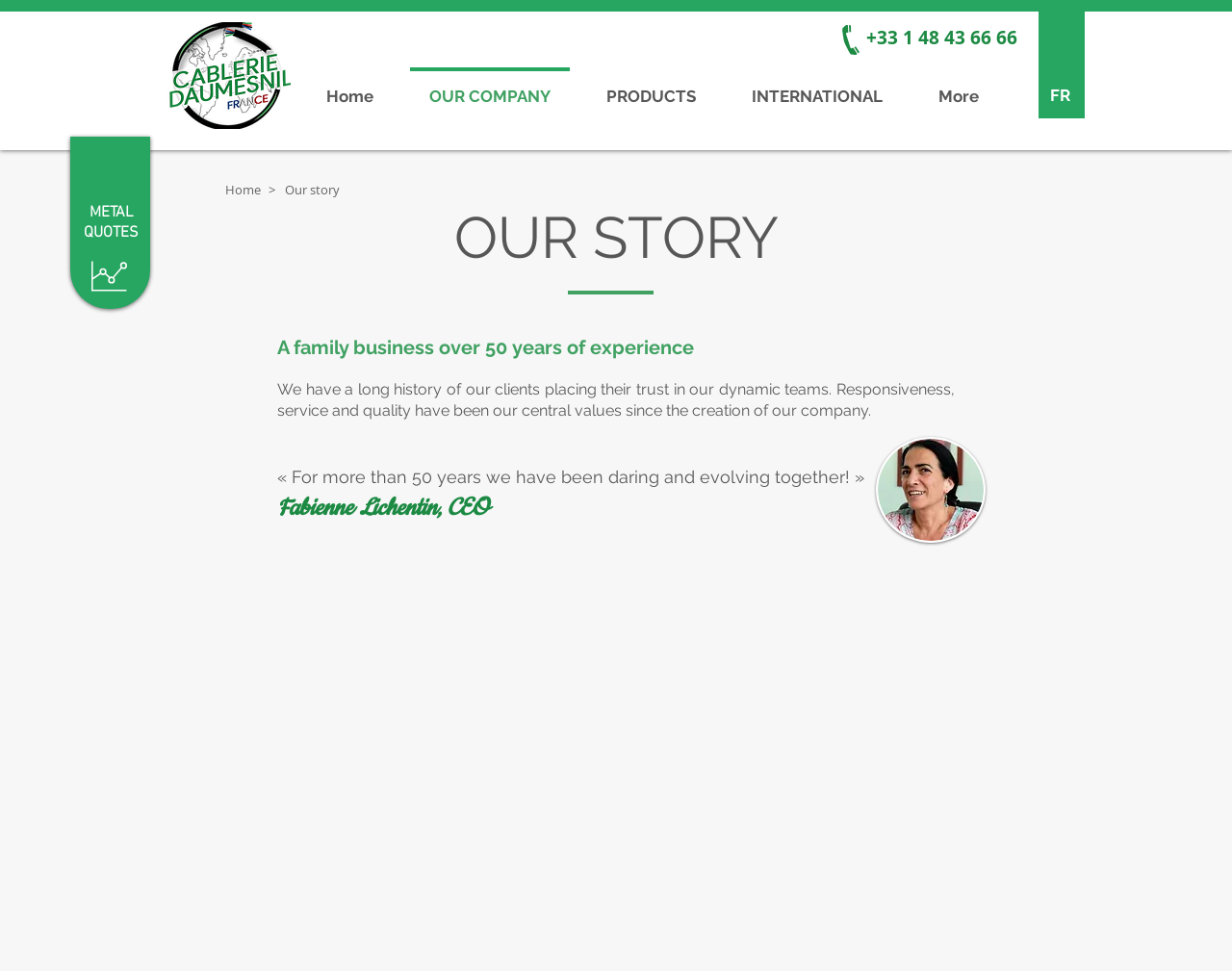How many years of experience does the company have?
Provide a concise answer using a single word or phrase based on the image.

over 50 years